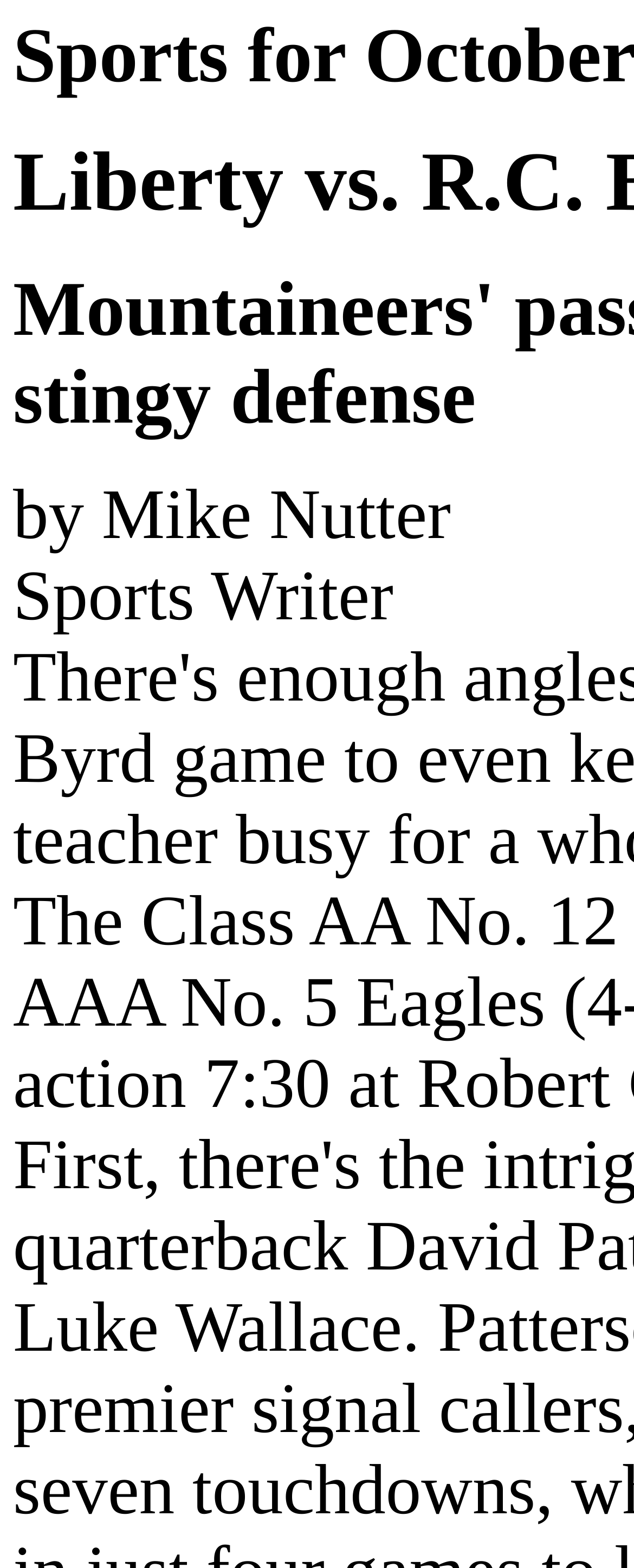Can you extract the primary headline text from the webpage?

Liberty vs. R.C. Byrd